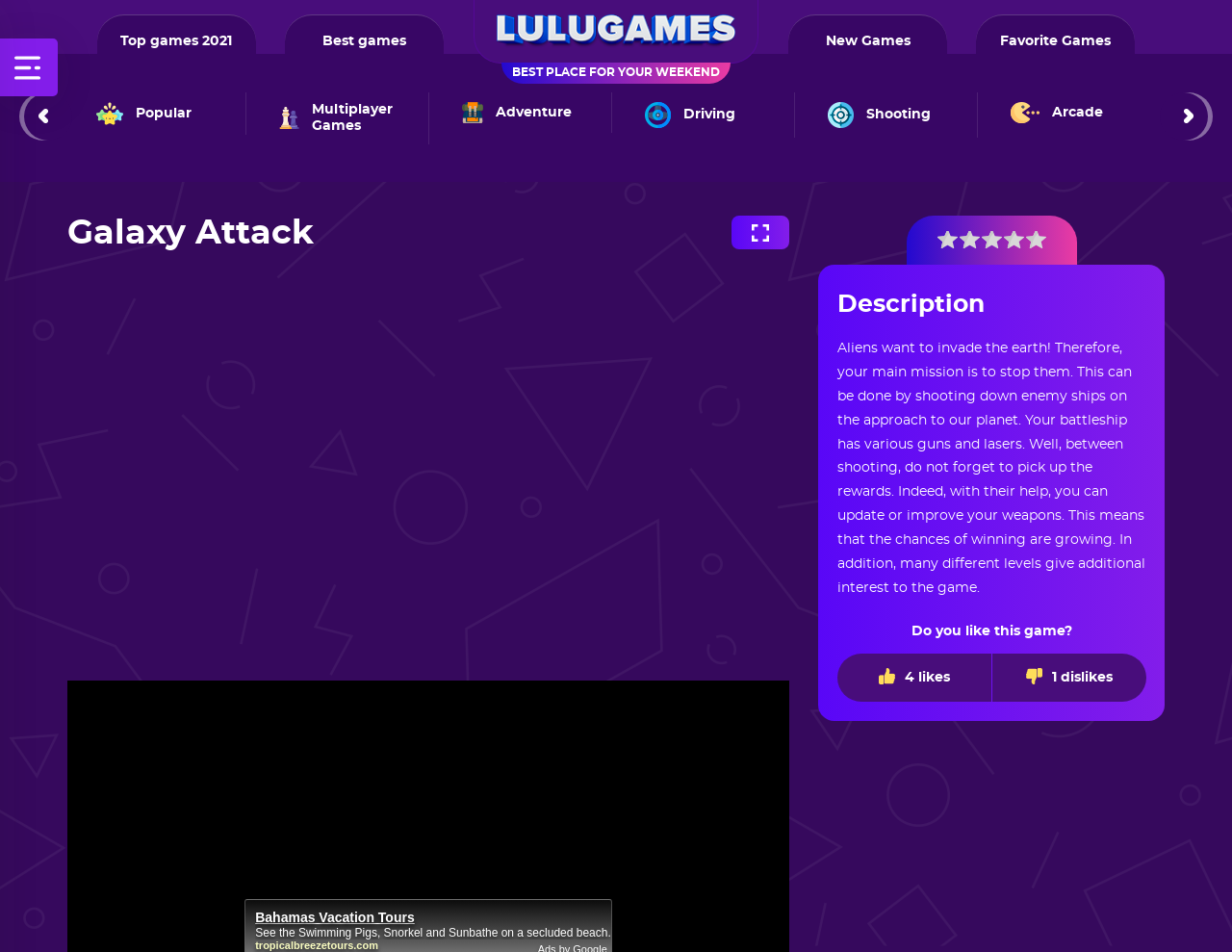Present a detailed account of what is displayed on the webpage.

The webpage is a game page for "Galaxy Attack Game" where players can play online for free. At the top left, there is a small image and a link. Below it, there are several links to other game categories, including "Top games 2021", "Best games", "New Games", and "Favorite Games", which are aligned horizontally across the top of the page.

In the middle of the page, there is a large heading "Galaxy Attack" with a link to "Fullscreen" on its right side. Below the heading, there is a large iframe displaying an advertisement.

To the right of the advertisement, there is a section with a static text describing the game, which explains the game's objective and gameplay. The text is divided into several paragraphs and provides detailed information about the game.

Below the game description, there is a question "Do you like this game?" with two links to "4 likes" and "1 dislikes" on its right side, indicating the game's rating.

On the top right, there are two small links with no text, and on the bottom left, there are several links to game categories, including "Popular", "Multiplayer Games", "Adventure", "Driving", "Shooting", and "Arcade", which are aligned horizontally.